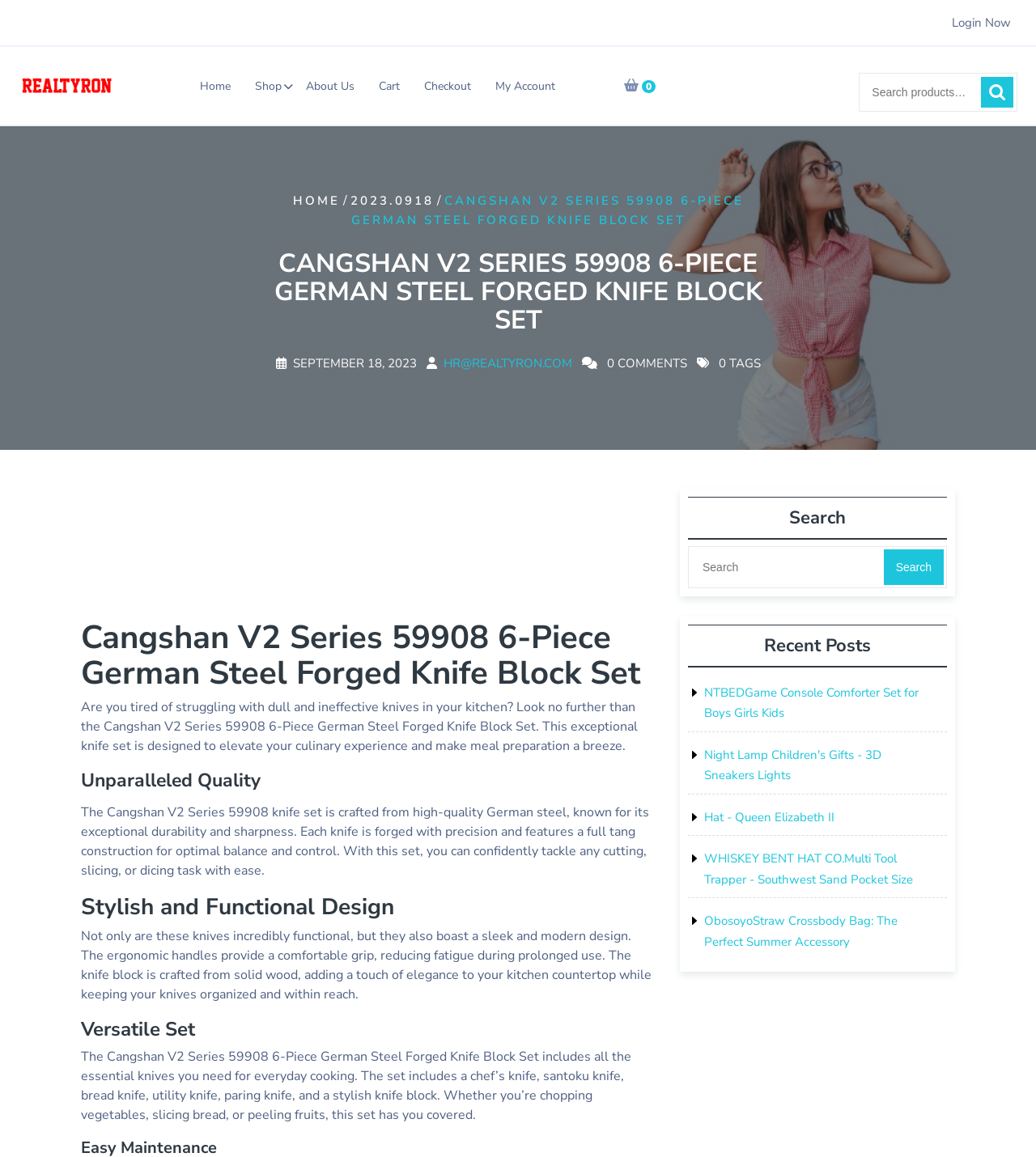Summarize the webpage with intricate details.

This webpage is about the Cangshan V2 Series 59908 6-Piece German Steel Forged Knife Block Set. At the top, there is a navigation menu with links to "Home", "Shop", "About Us", "Cart", "Checkout", and "My Account". On the top right, there is a search bar with a search button. Below the navigation menu, there is a heading that displays the title of the product.

The main content of the webpage is divided into sections, each with a heading. The first section describes the product, stating that it is designed to elevate the culinary experience and make meal preparation easy. The second section, "Unparalleled Quality", explains that the knives are crafted from high-quality German steel and are forged with precision. The third section, "Stylish and Functional Design", describes the ergonomic handles and the solid wood knife block. The fourth section, "Versatile Set", lists the six knives included in the set. The fifth section, "Easy Maintenance", does not have any descriptive text.

On the right side of the webpage, there is a complementary section with a search bar and a list of recent posts, including links to other products such as a game console comforter set, a night lamp, a hat, a multi-tool, and a straw crossbody bag.